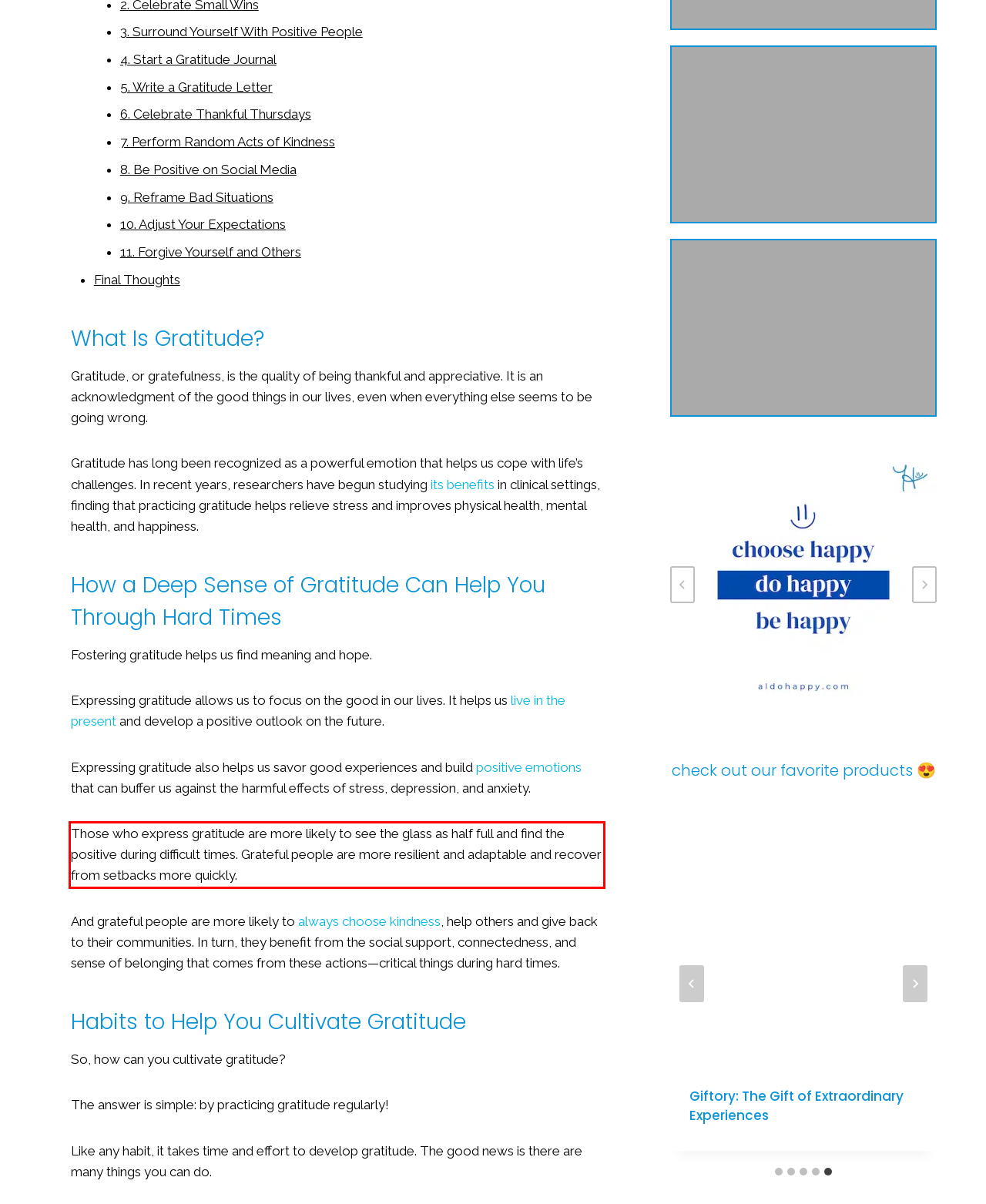Examine the webpage screenshot and use OCR to obtain the text inside the red bounding box.

Those who express gratitude are more likely to see the glass as half full and find the positive during difficult times. Grateful people are more resilient and adaptable and recover from setbacks more quickly.